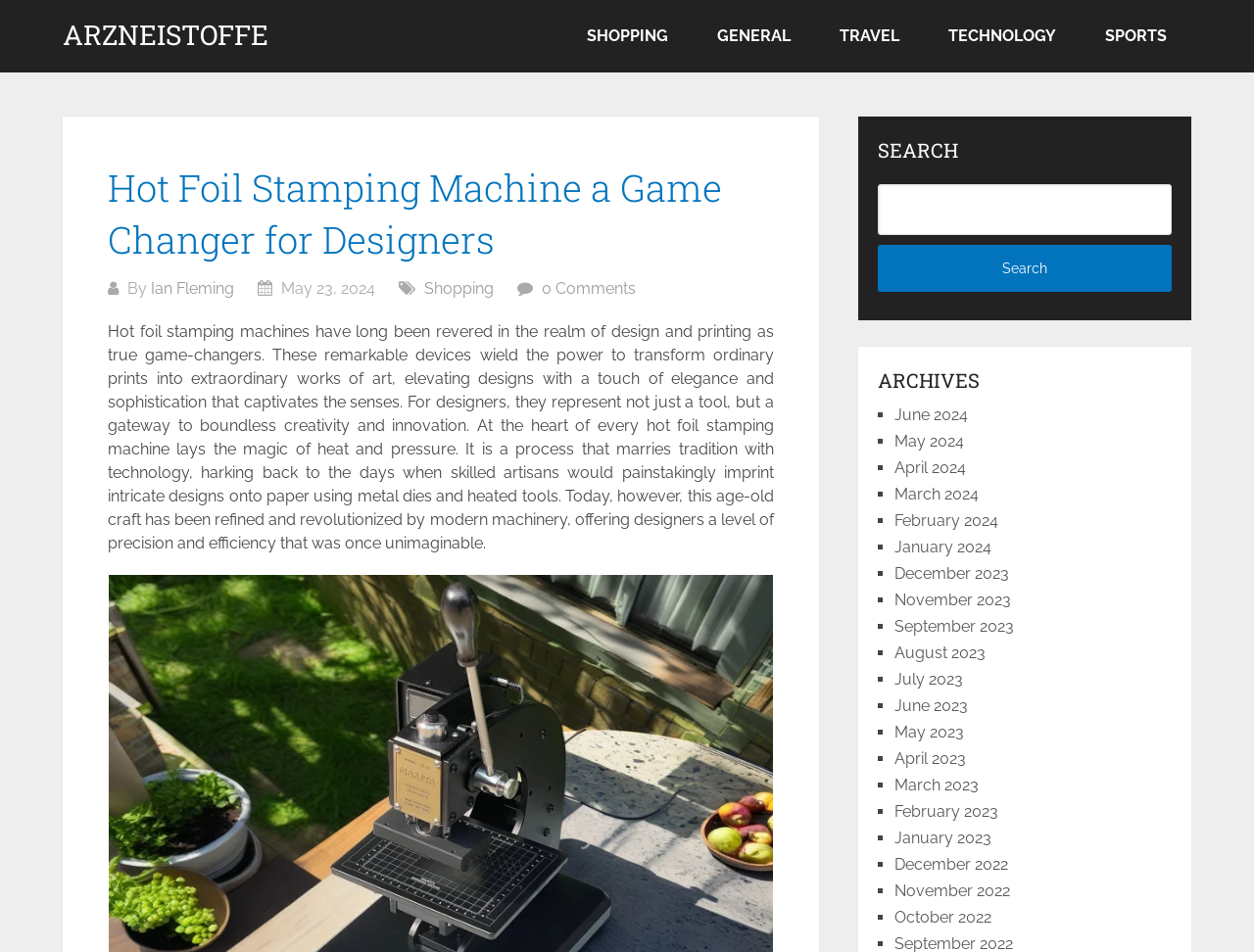Can you find the bounding box coordinates of the area I should click to execute the following instruction: "Go to the 'SHOPPING' page"?

[0.448, 0.0, 0.552, 0.076]